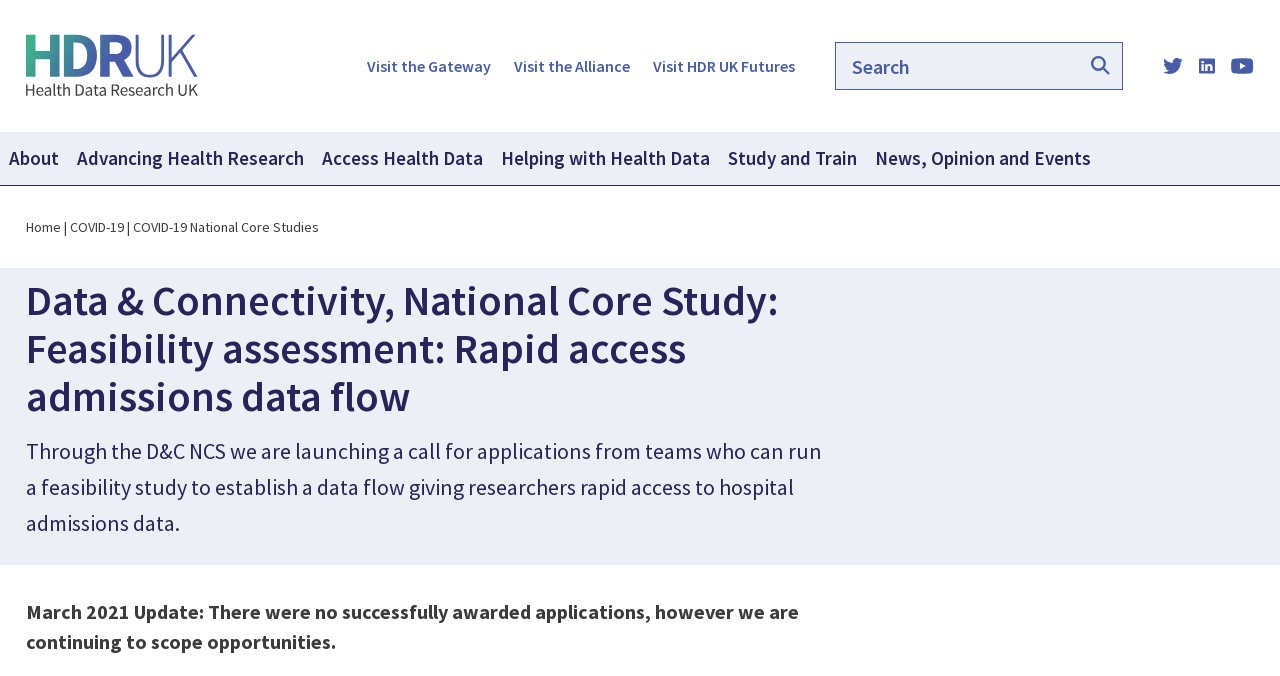Locate the bounding box coordinates of the clickable region to complete the following instruction: "Visit the Gateway."

[0.287, 0.083, 0.384, 0.112]